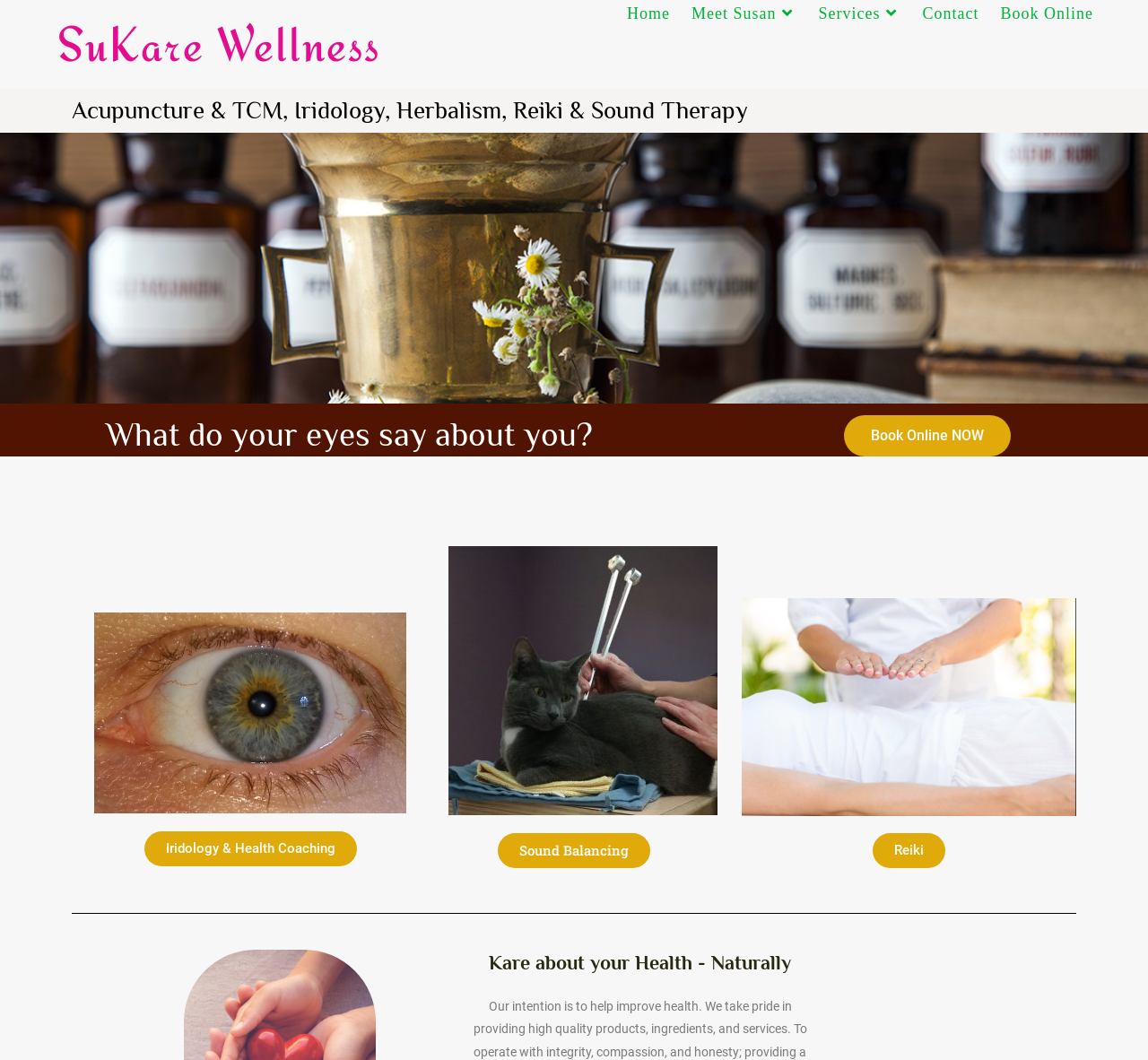Determine the bounding box coordinates for the area that needs to be clicked to fulfill this task: "Click on the Home link". The coordinates must be given as four float numbers between 0 and 1, i.e., [left, top, right, bottom].

[0.537, 0.0, 0.593, 0.025]